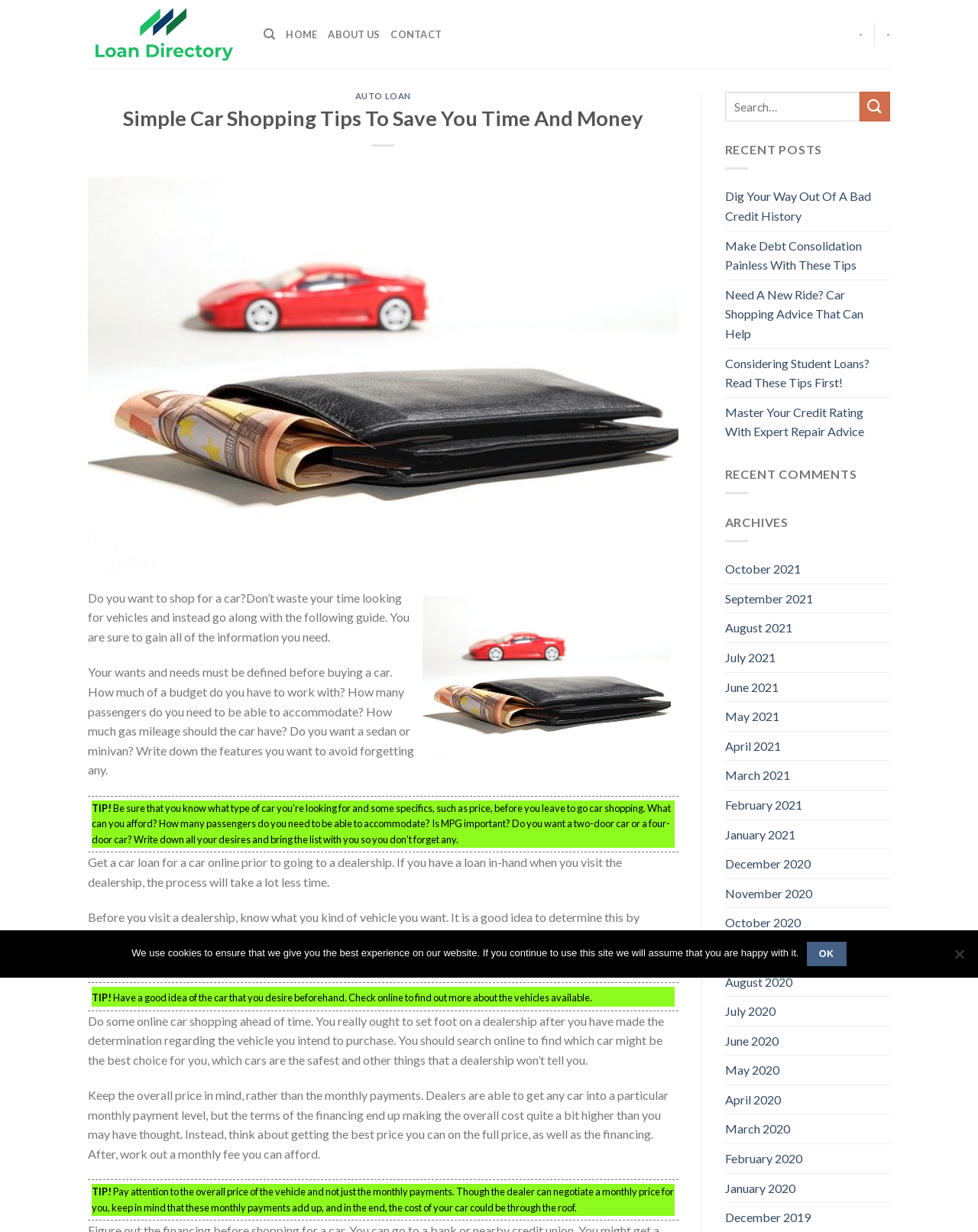Kindly provide the bounding box coordinates of the section you need to click on to fulfill the given instruction: "Go to top of the page".

[0.953, 0.764, 0.983, 0.788]